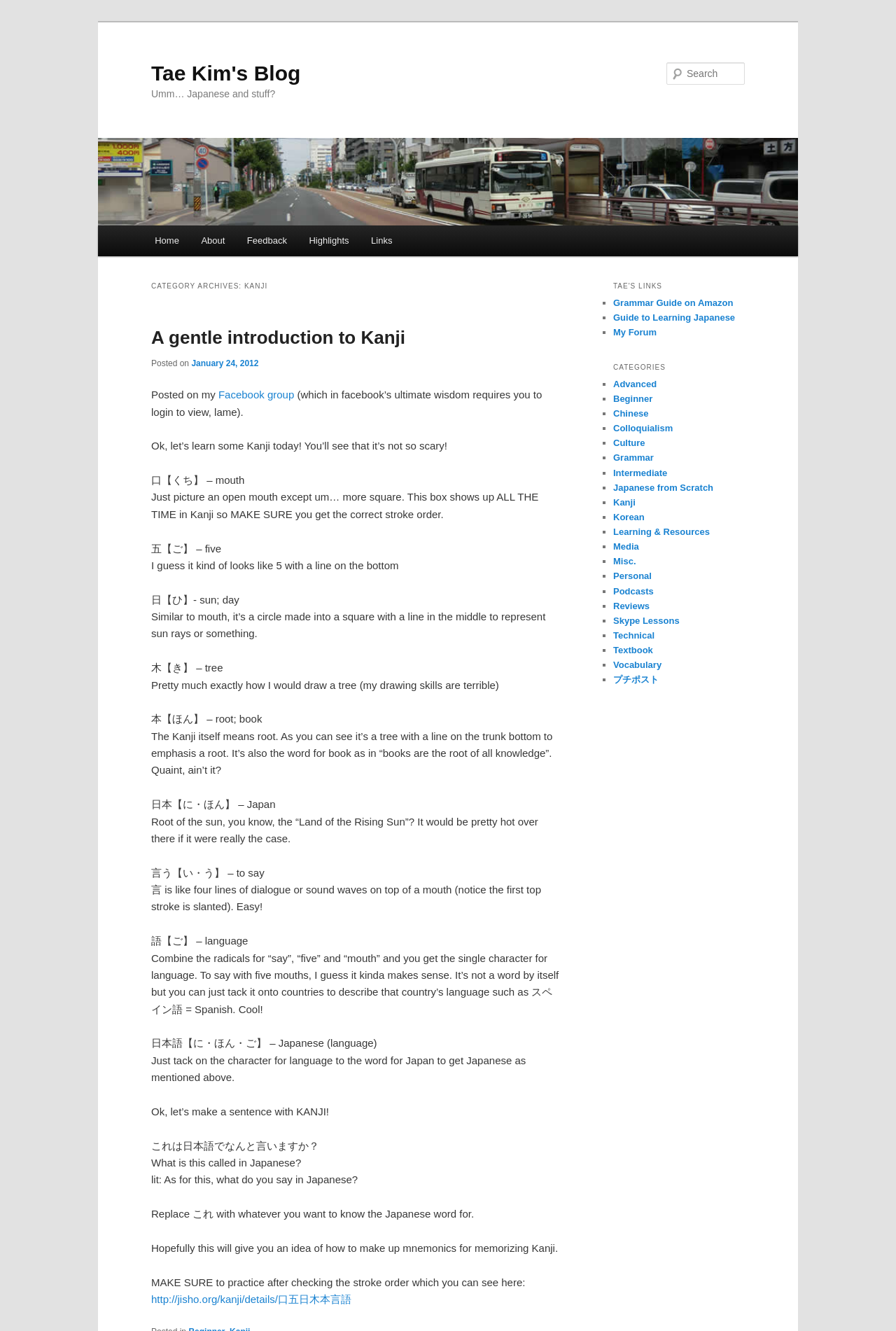Specify the bounding box coordinates of the element's area that should be clicked to execute the given instruction: "Go to the Home page". The coordinates should be four float numbers between 0 and 1, i.e., [left, top, right, bottom].

[0.16, 0.17, 0.212, 0.192]